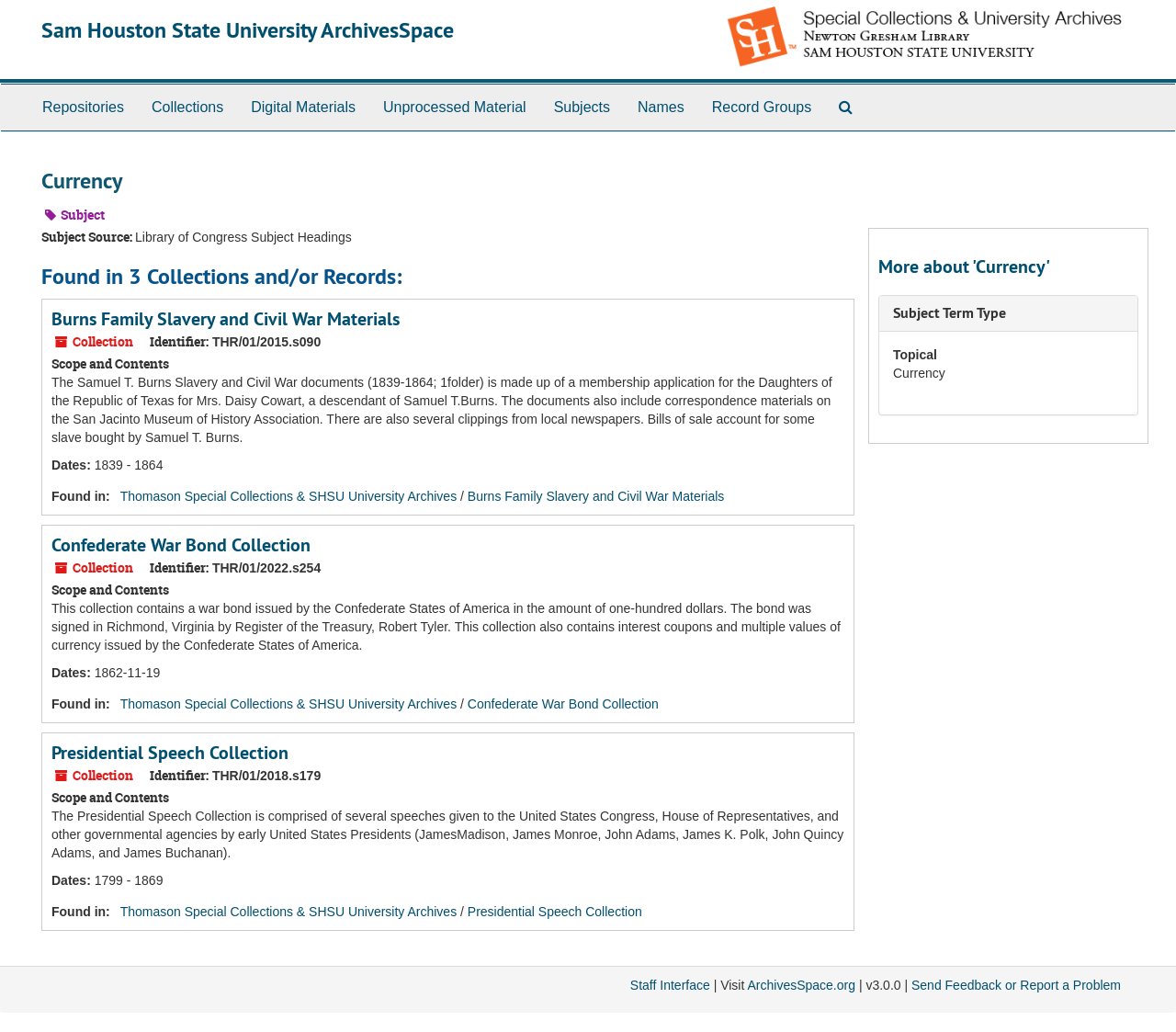Provide the bounding box coordinates for the area that should be clicked to complete the instruction: "Send feedback or report a problem".

[0.775, 0.947, 0.953, 0.962]